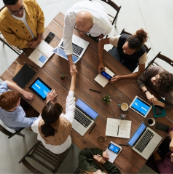Answer the question below in one word or phrase:
What are some participants doing?

Shaking hands